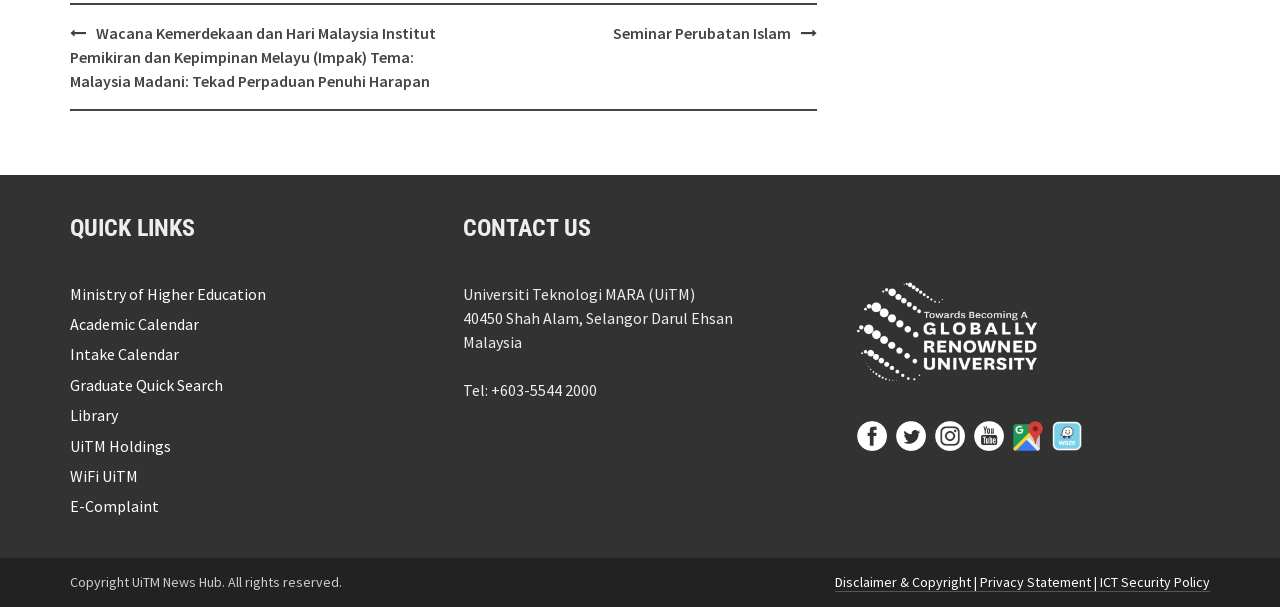Please specify the bounding box coordinates of the region to click in order to perform the following instruction: "Read the Disclaimer and Copyright statement".

[0.652, 0.944, 0.766, 0.976]